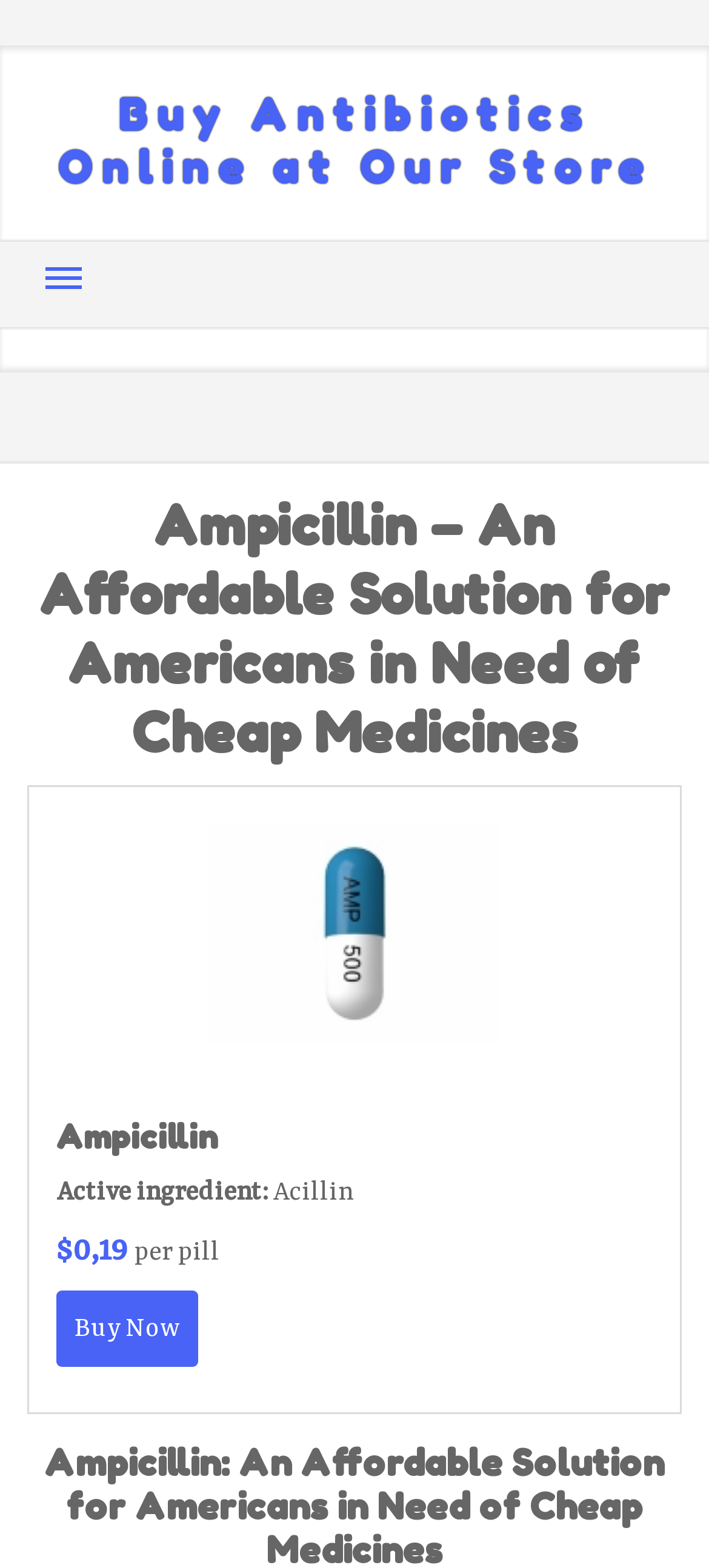What is the price of the antibiotic per pill?
Please look at the screenshot and answer in one word or a short phrase.

$0.19